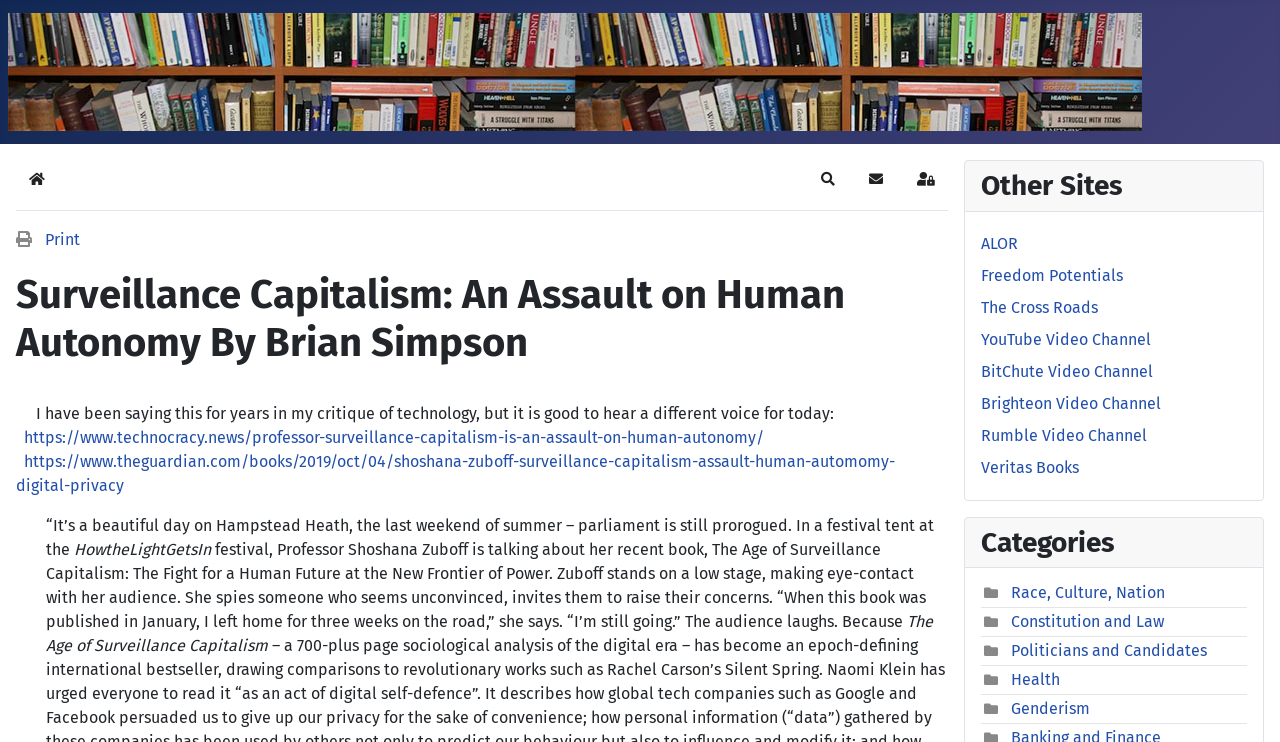Carefully examine the image and provide an in-depth answer to the question: What is the topic of the article?

The topic of the article can be inferred from the heading 'Surveillance Capitalism: An Assault on Human Autonomy By Brian Simpson' and the links to related articles from The Guardian and Technocracy News.